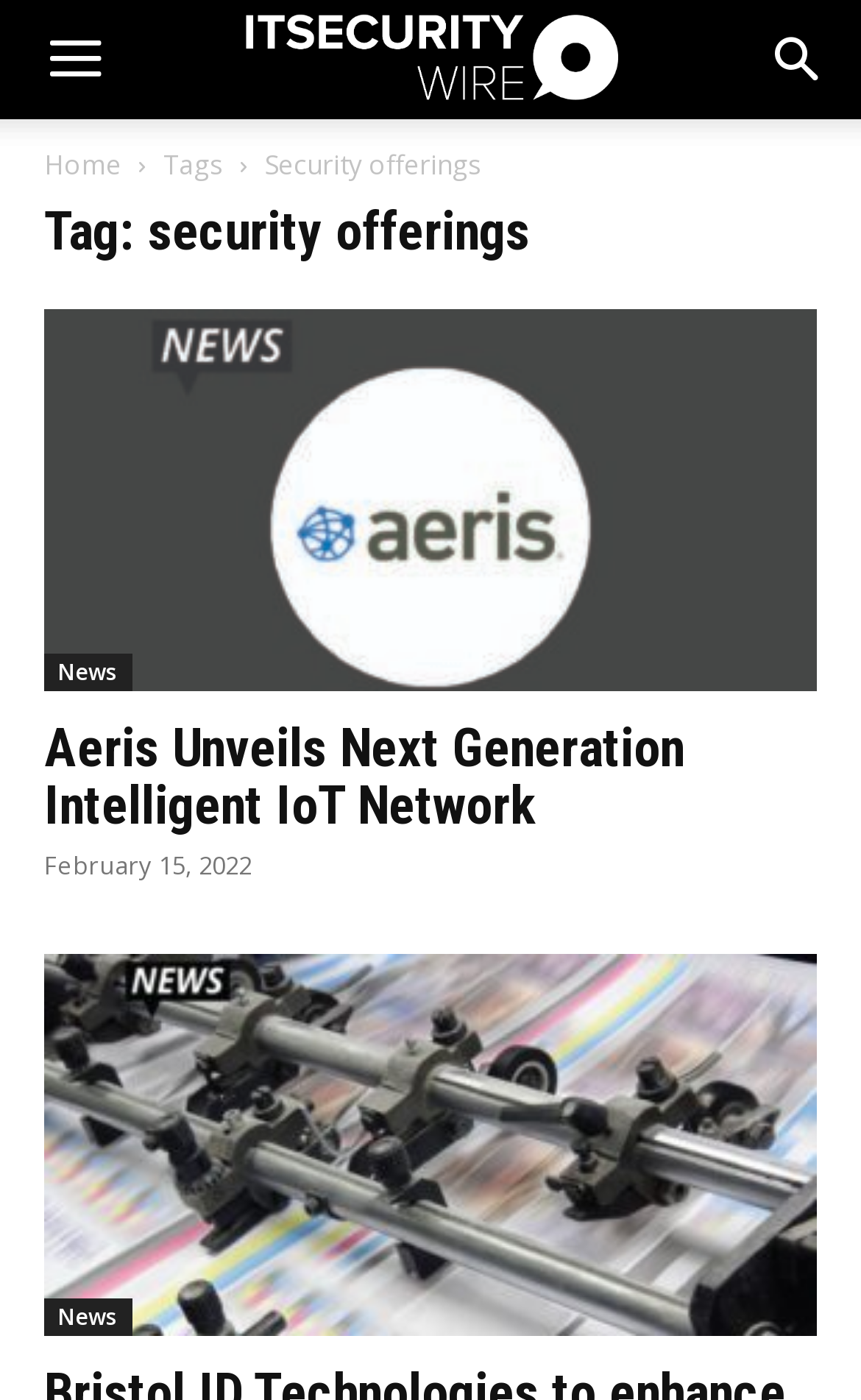What is the date of the latest news article? Based on the image, give a response in one word or a short phrase.

February 15, 2022